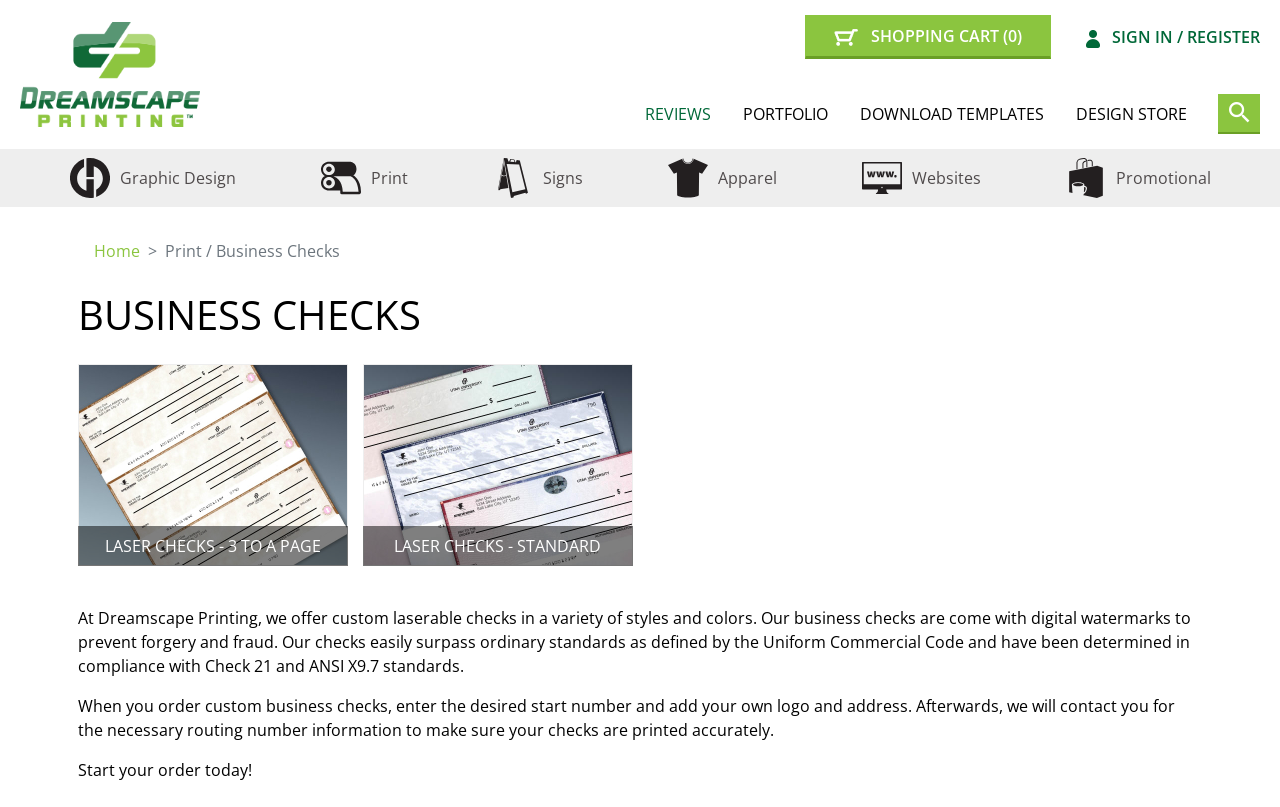Please answer the following question using a single word or phrase: 
What is required to complete a custom business check order?

Routing number information